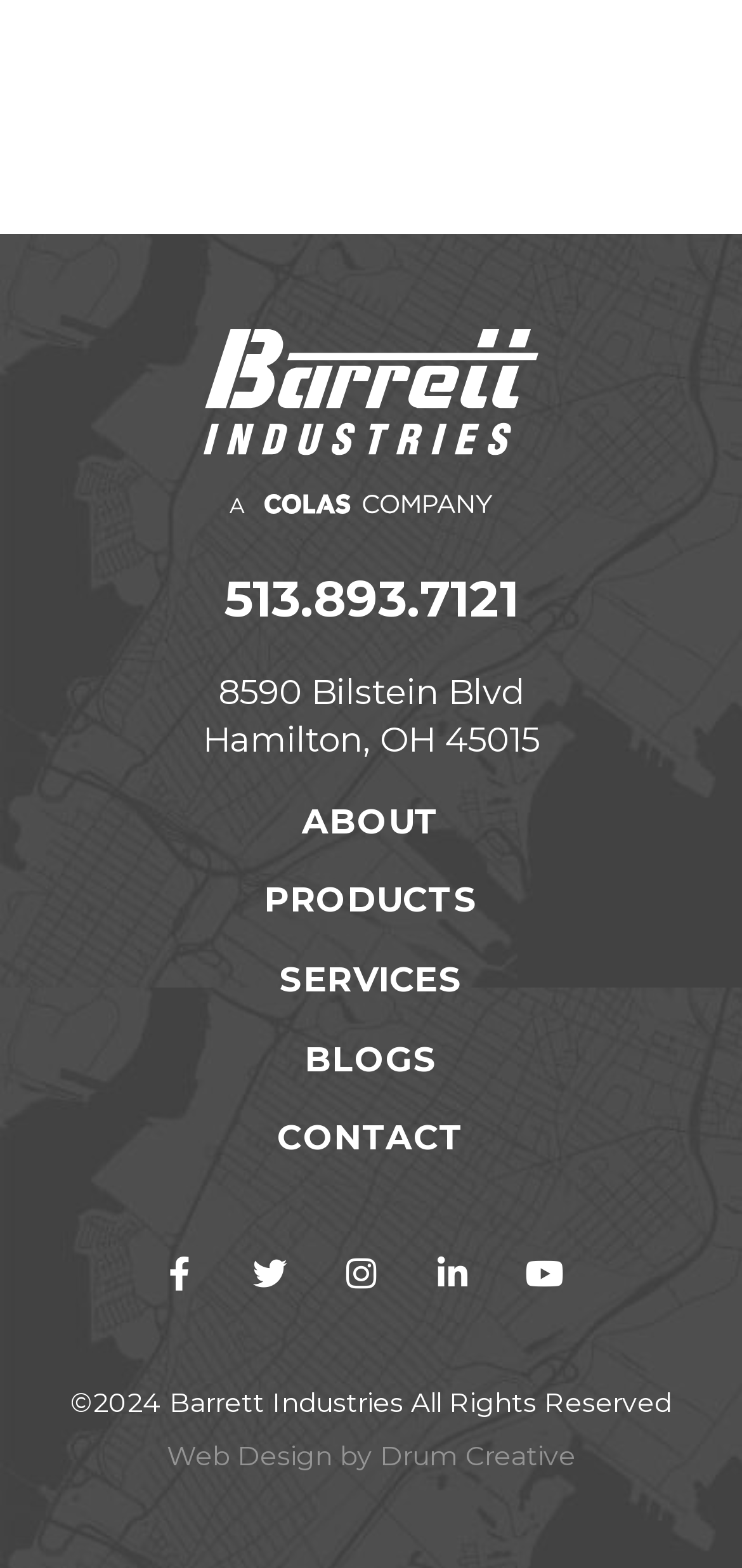Could you provide the bounding box coordinates for the portion of the screen to click to complete this instruction: "visit ABOUT page"?

[0.407, 0.511, 0.593, 0.537]